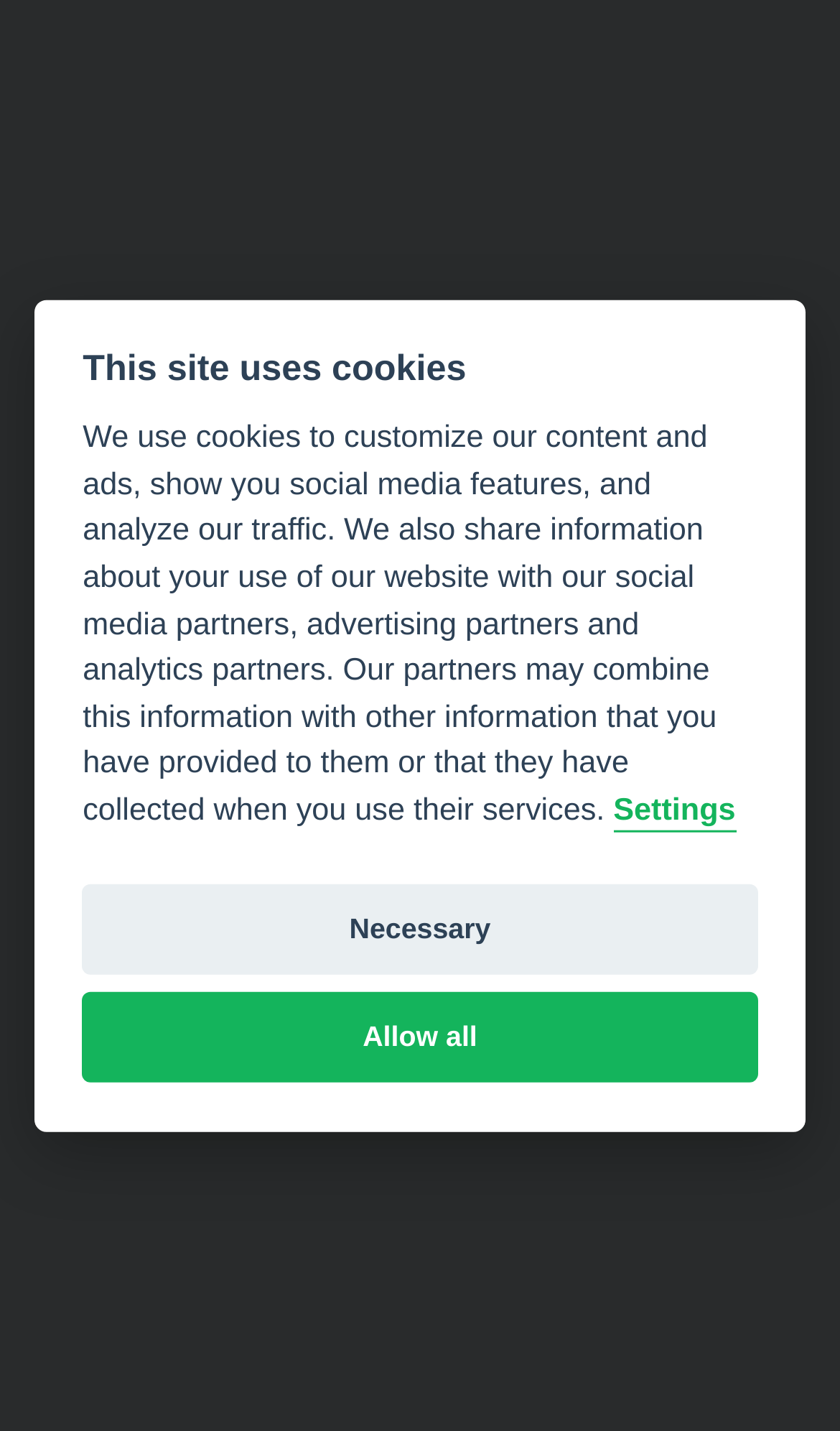Bounding box coordinates should be in the format (top-left x, top-left y, bottom-right x, bottom-right y) and all values should be floating point numbers between 0 and 1. Determine the bounding box coordinate for the UI element described as: Leaf Press

None